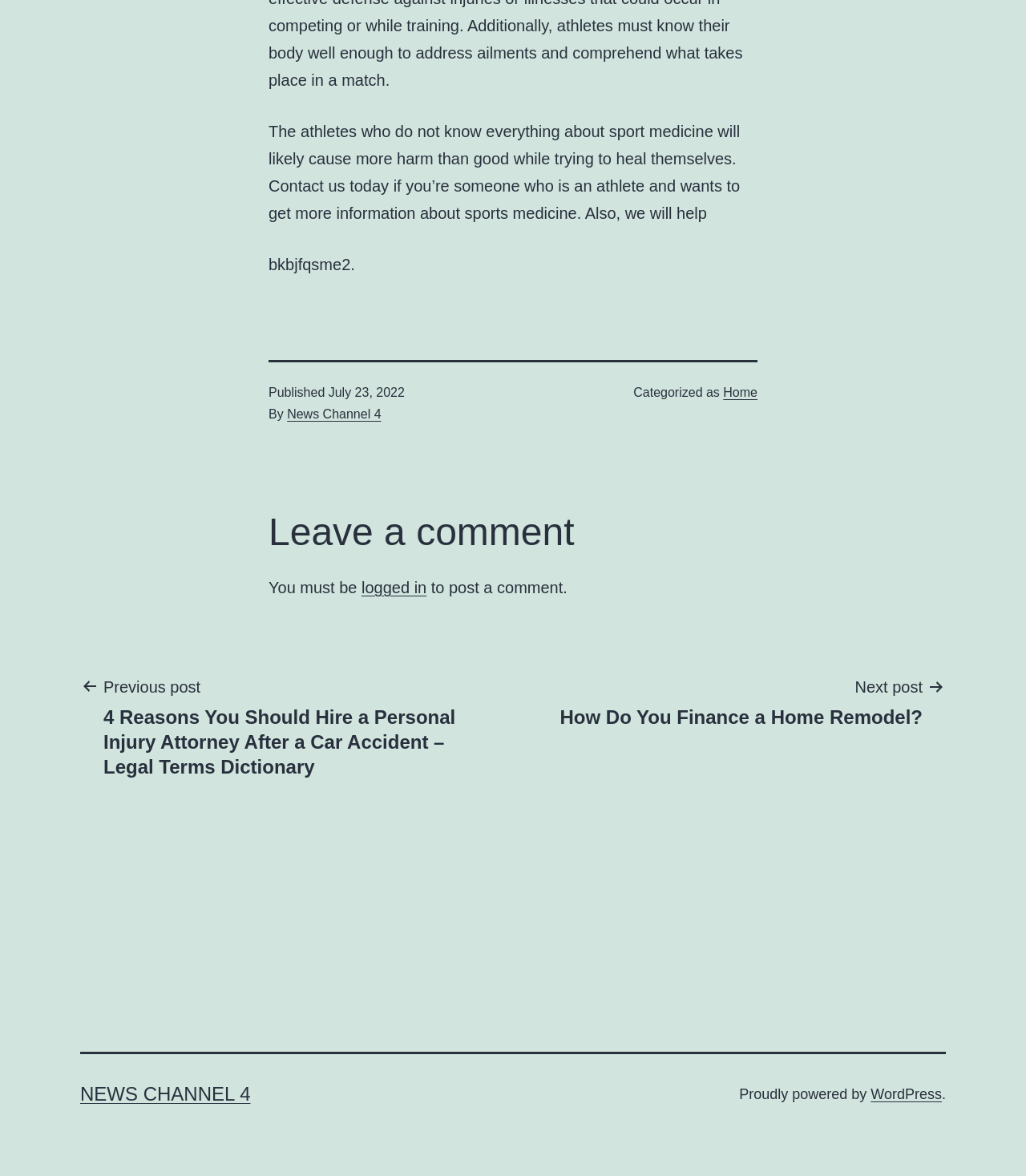What is the previous post about?
Using the image, give a concise answer in the form of a single word or short phrase.

Personal injury attorney